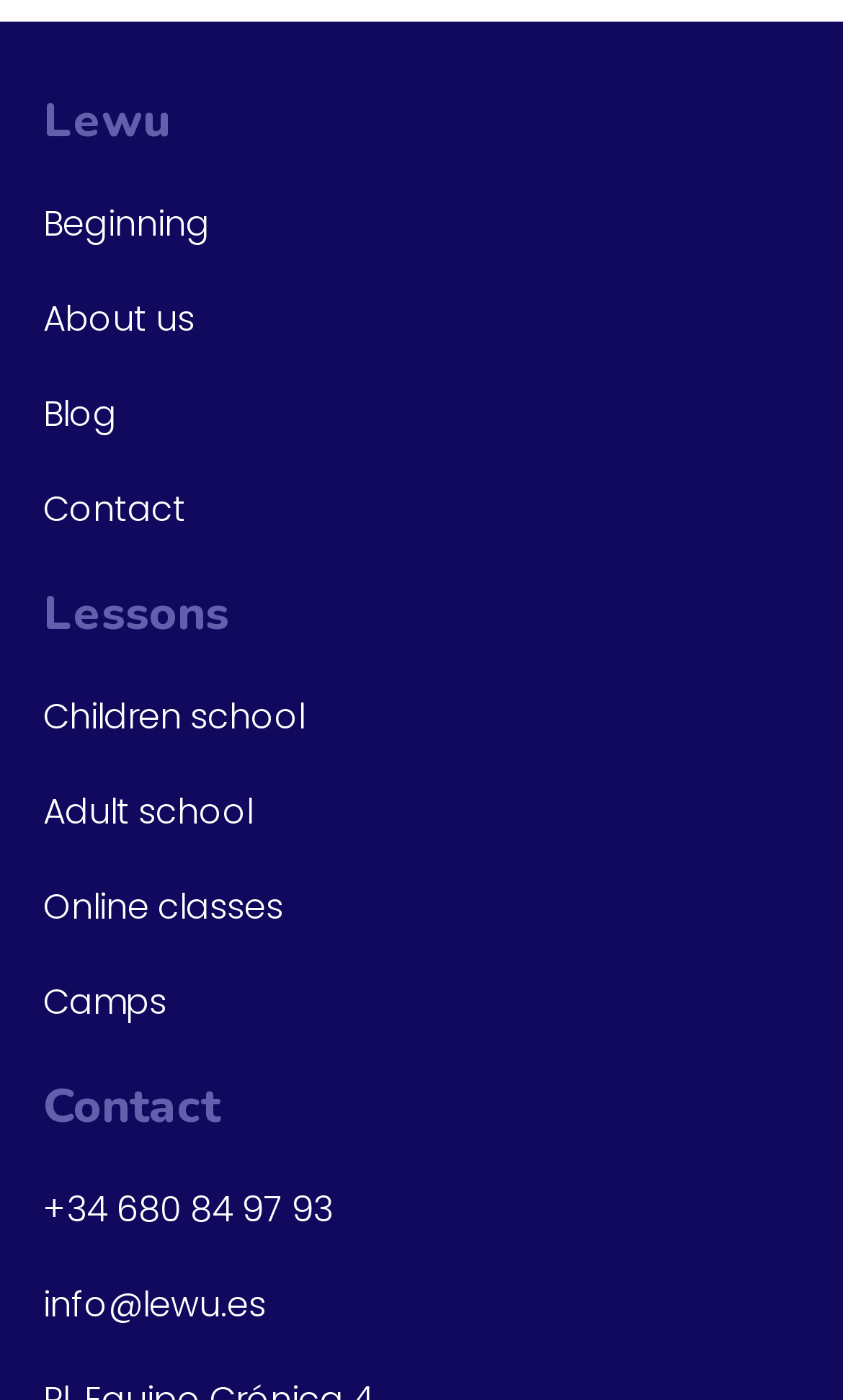Find the bounding box of the UI element described as follows: "+34 680 84 97 93".

[0.051, 0.846, 0.949, 0.883]